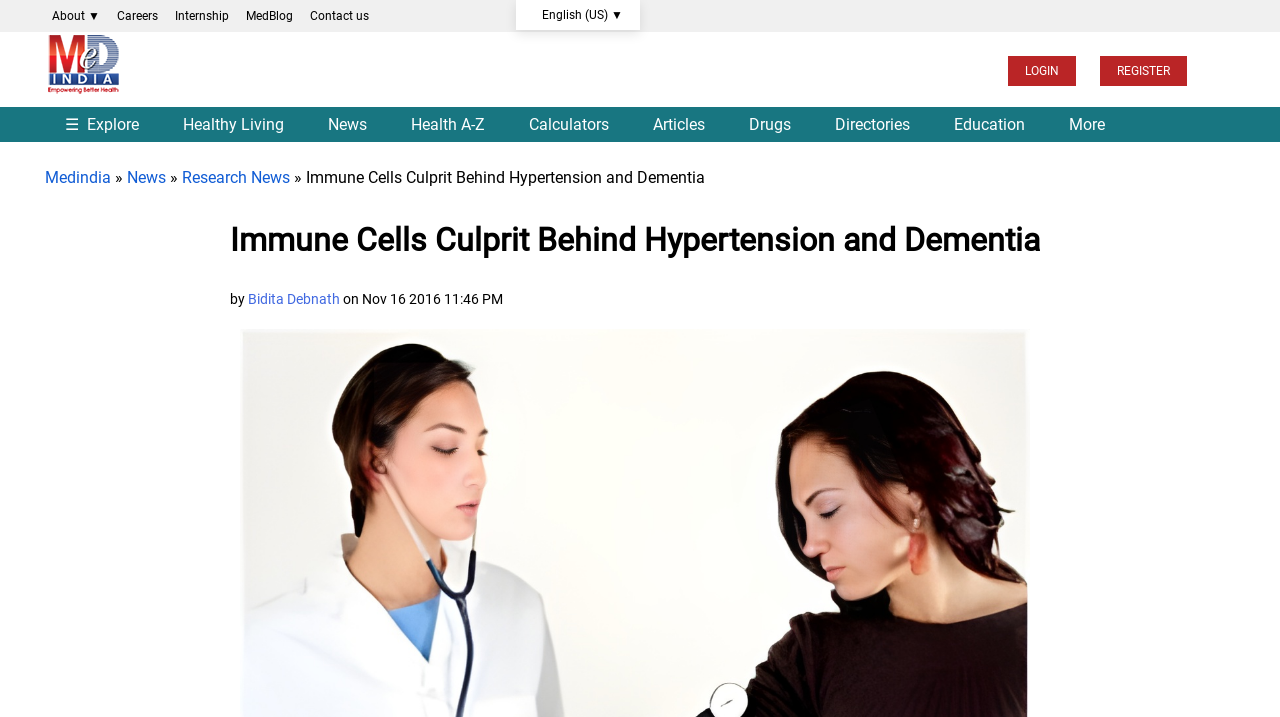What is the date of publication of the current article?
Kindly offer a detailed explanation using the data available in the image.

The date of publication of the current article can be found below the heading of the webpage, where it is written 'on Nov 16 2016 11:46 PM'.